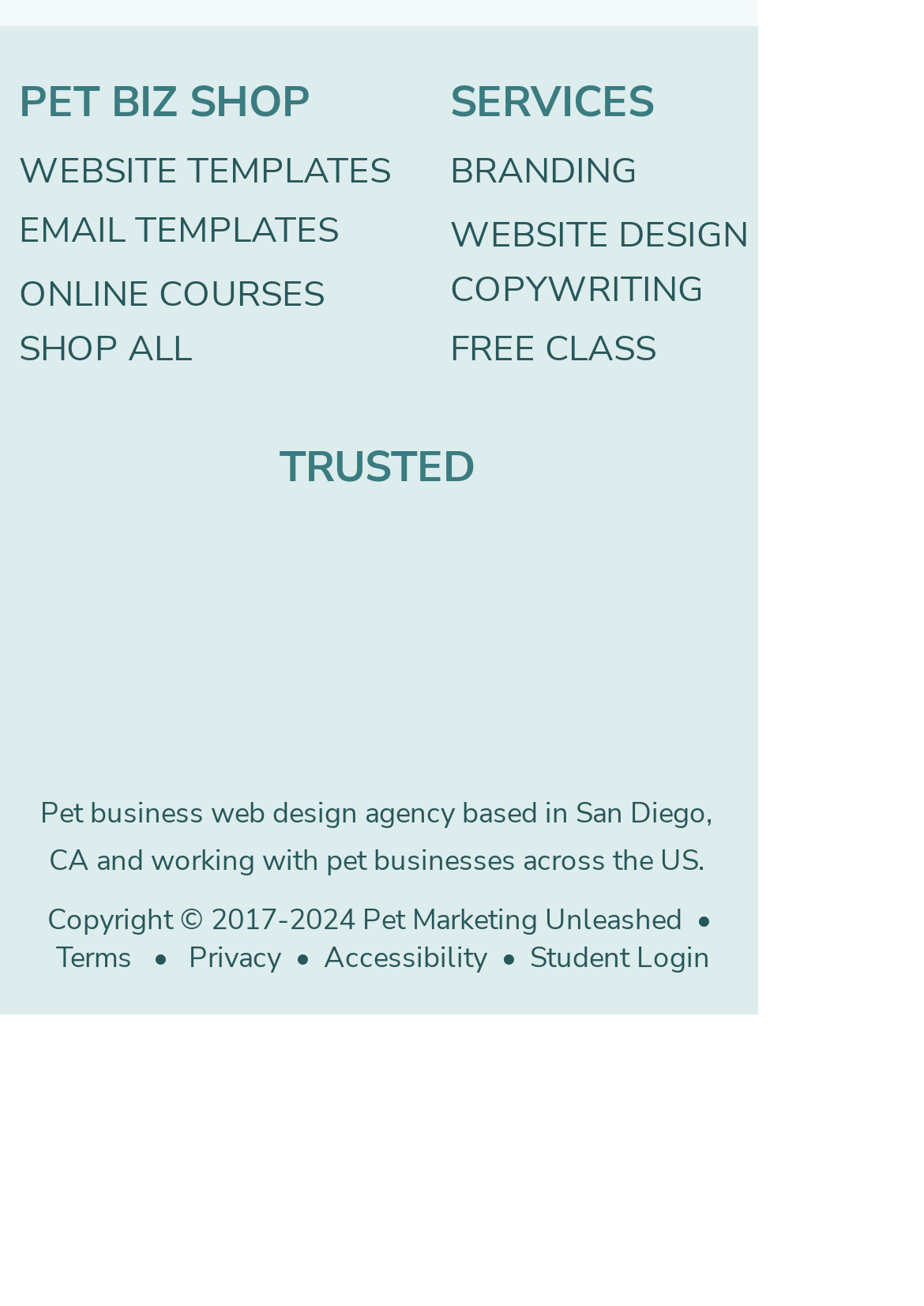Highlight the bounding box coordinates of the element you need to click to perform the following instruction: "Learn more about Pet Marketing Unleashed."

[0.385, 0.69, 0.738, 0.719]